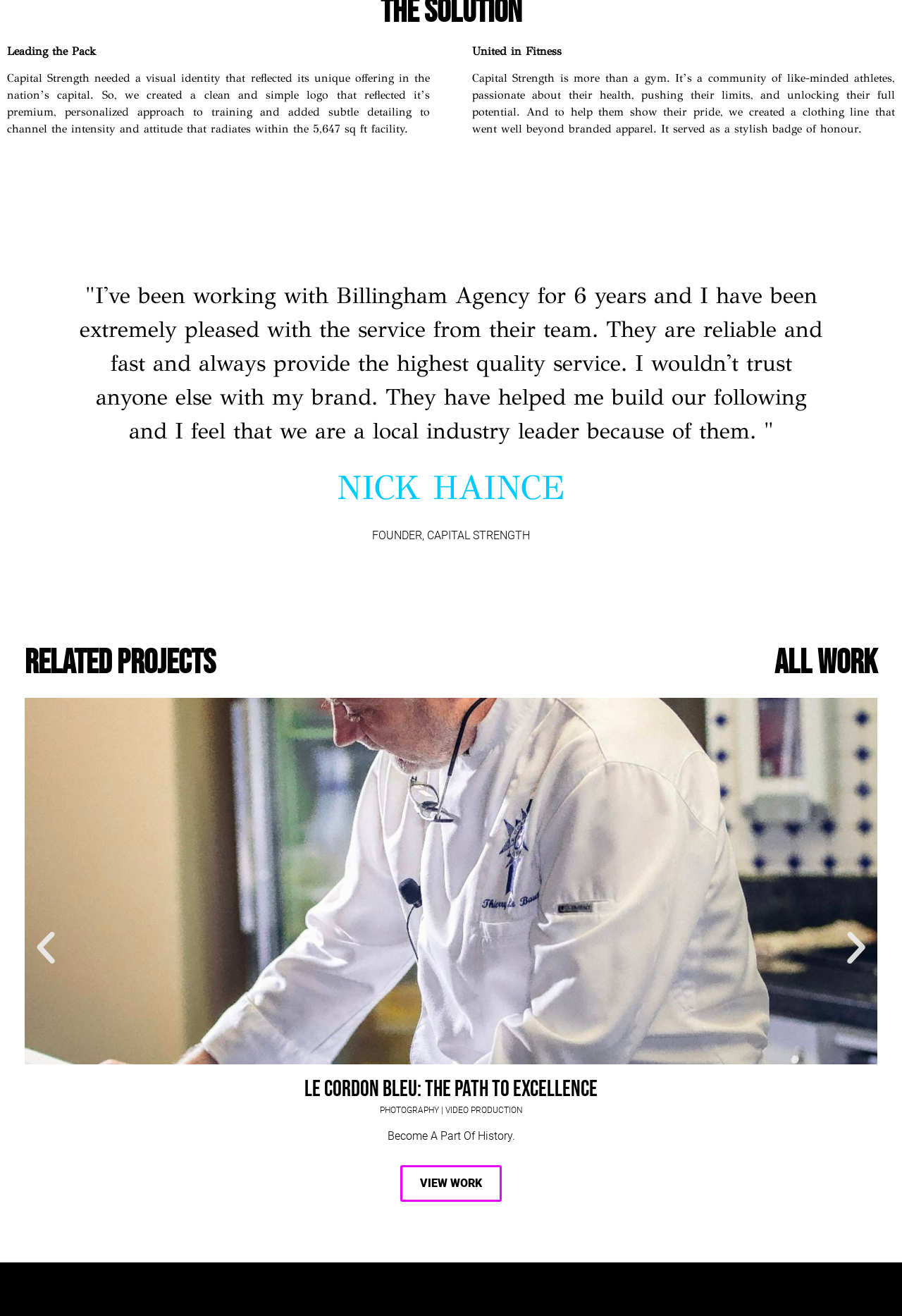Using the details from the image, please elaborate on the following question: What is the call-to-action at the bottom of the page?

The call-to-action at the bottom of the page can be found by looking at the link 'VIEW WORK' which is displayed below the heading 'Become A Part Of History'.